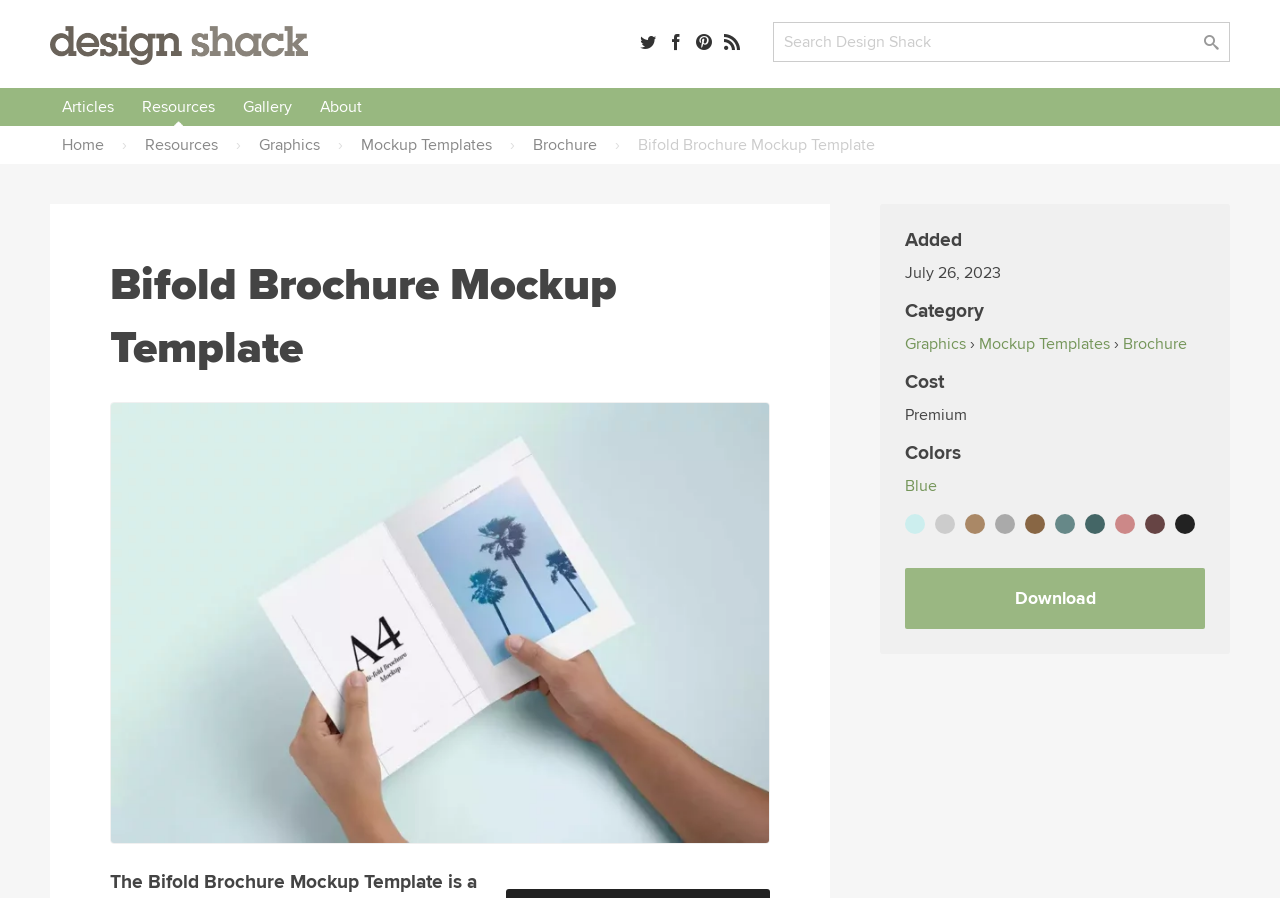What is the name of the template?
Based on the image, answer the question with a single word or brief phrase.

Bifold Brochure Mockup Template